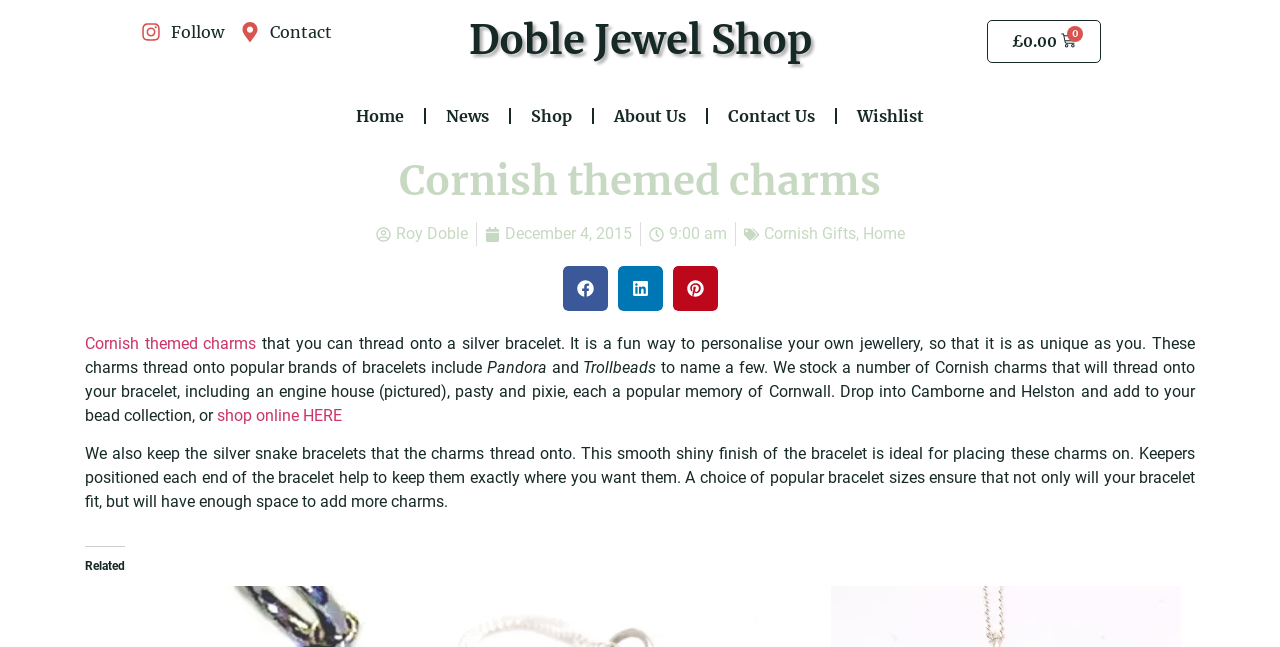Provide your answer to the question using just one word or phrase: What brands of bracelets are compatible with the charms?

Pandora and Trollbeads